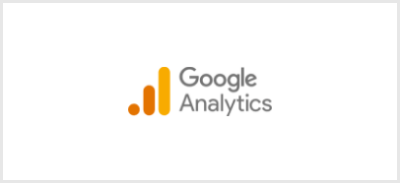What is the font style of the text 'Google Analytics'?
Using the image as a reference, answer the question with a short word or phrase.

Sleek, modern